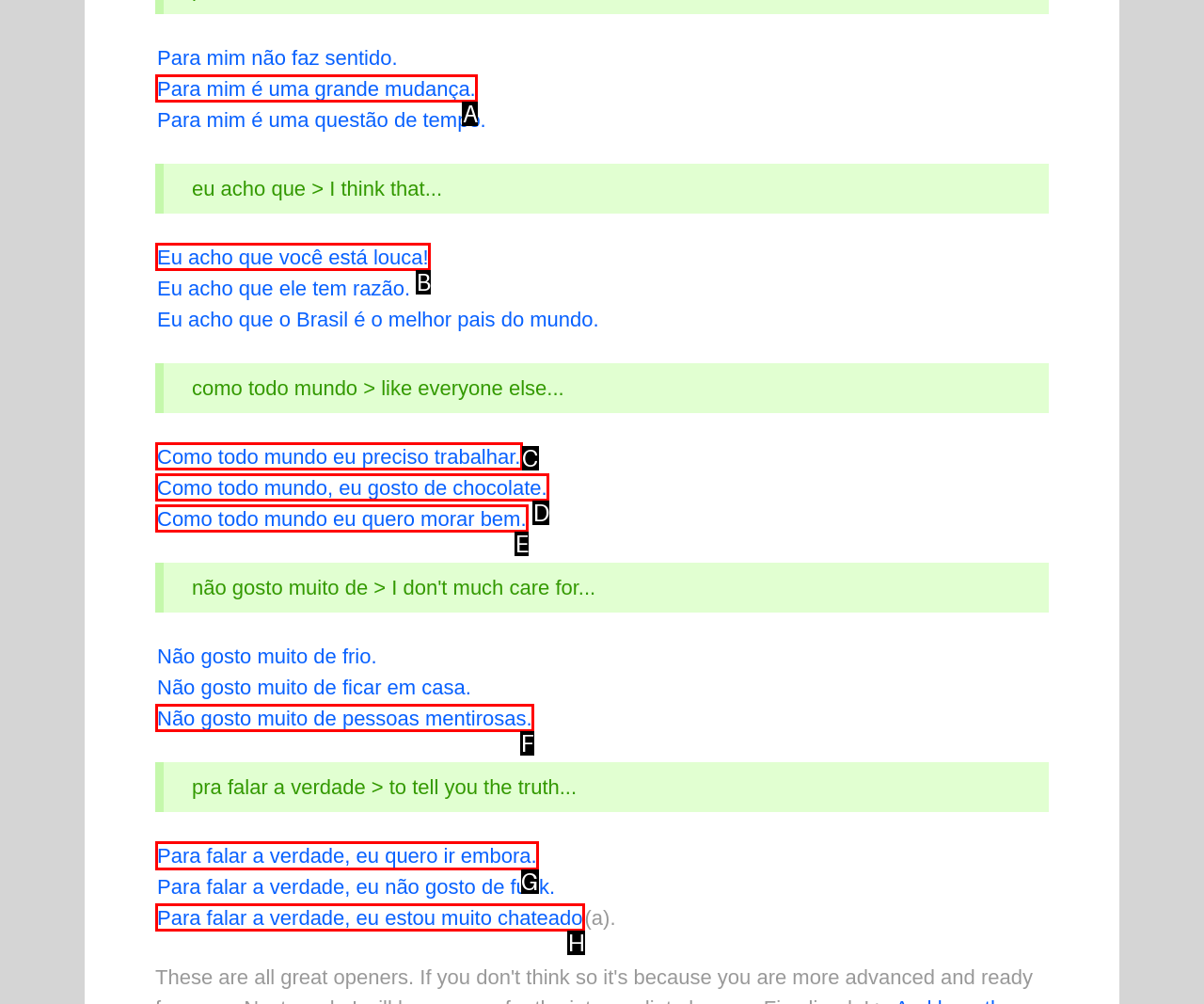What option should you select to complete this task: Click the link 'Para falar a verdade, eu quero ir embora.'? Indicate your answer by providing the letter only.

G